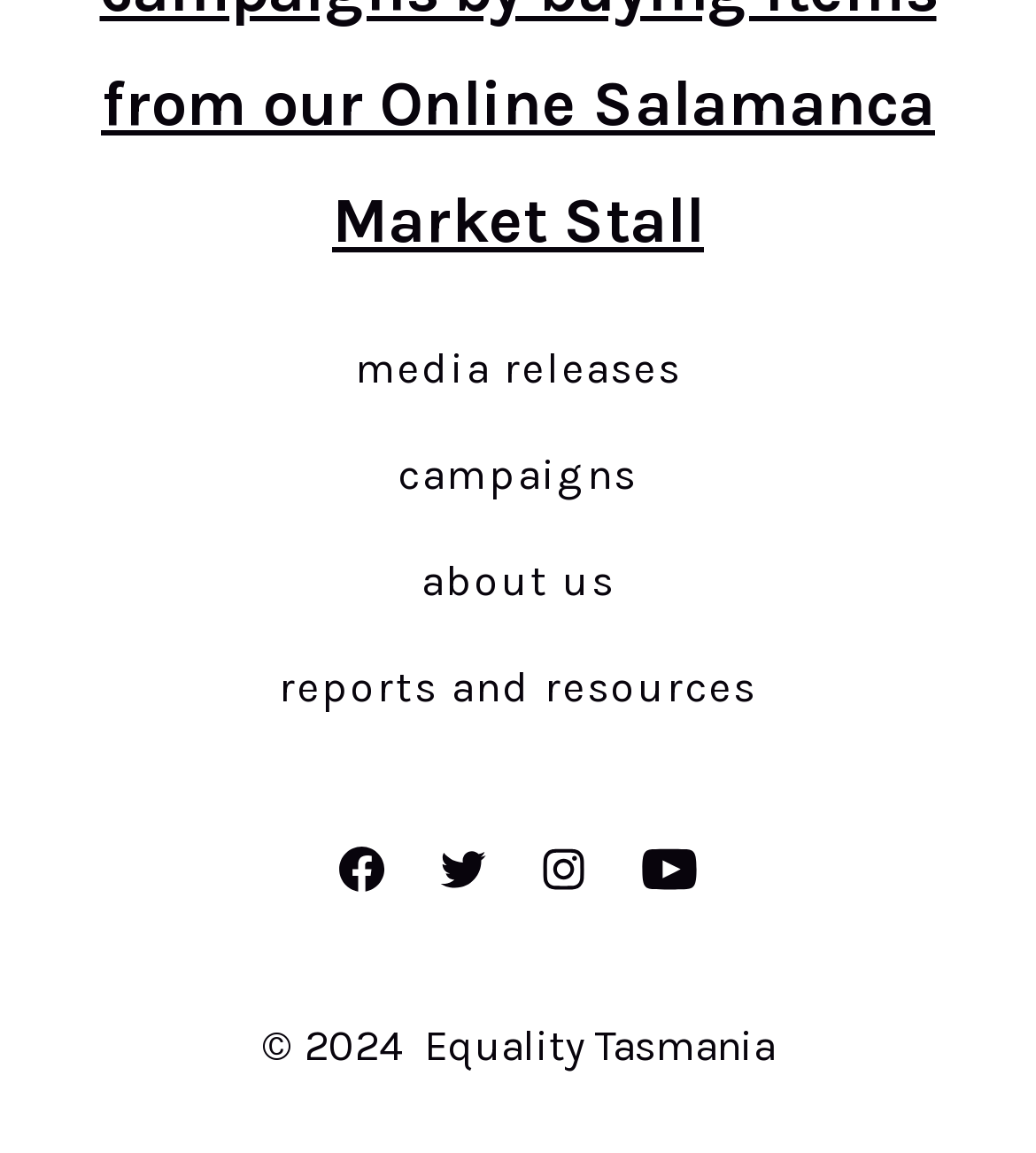Locate the bounding box coordinates of the element that needs to be clicked to carry out the instruction: "open Twitter in a new tab". The coordinates should be given as four float numbers ranging from 0 to 1, i.e., [left, top, right, bottom].

[0.403, 0.716, 0.49, 0.794]